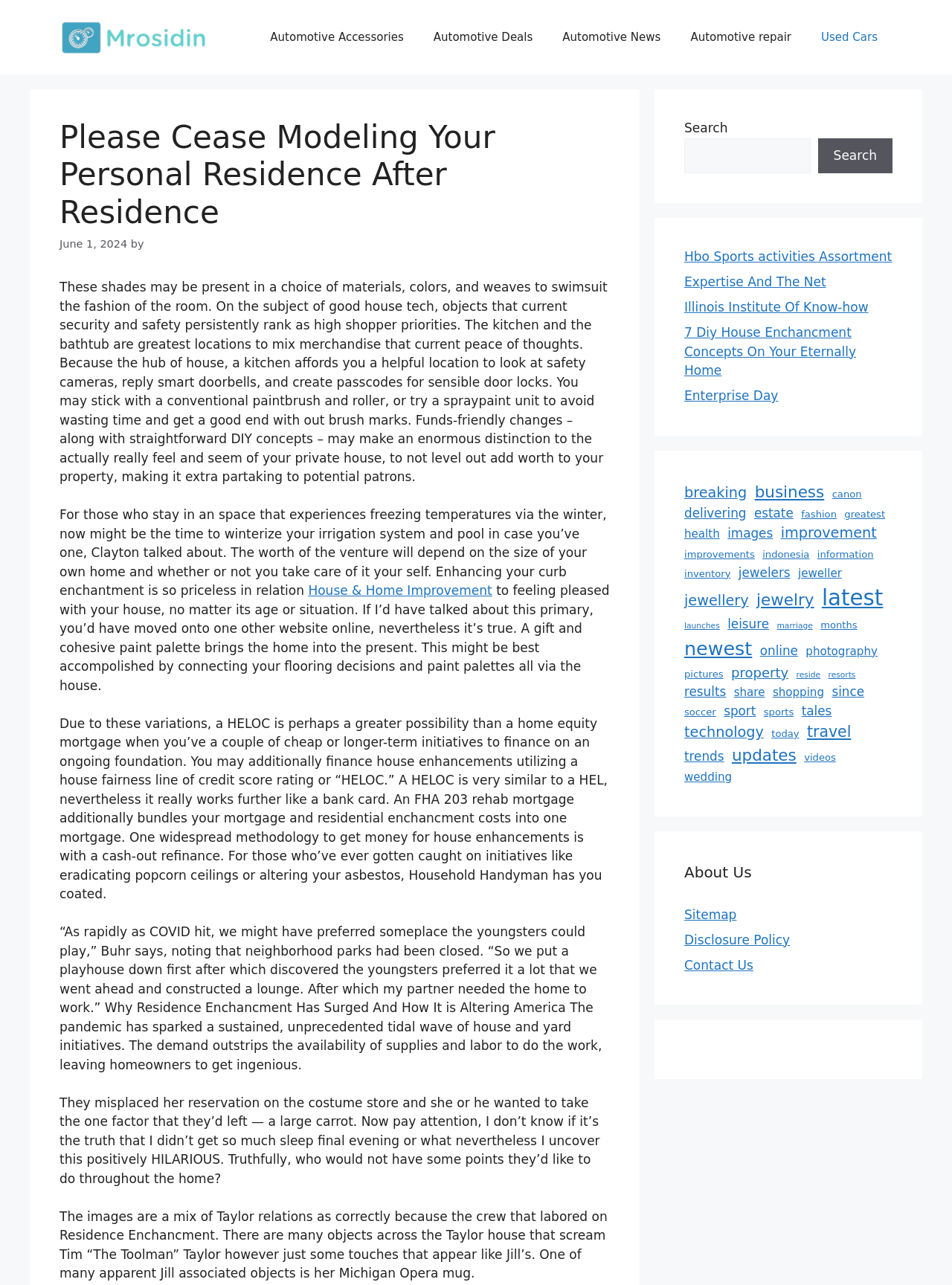Please provide the bounding box coordinates for the element that needs to be clicked to perform the instruction: "Explore 'latest' news". The coordinates must consist of four float numbers between 0 and 1, formatted as [left, top, right, bottom].

[0.863, 0.453, 0.928, 0.479]